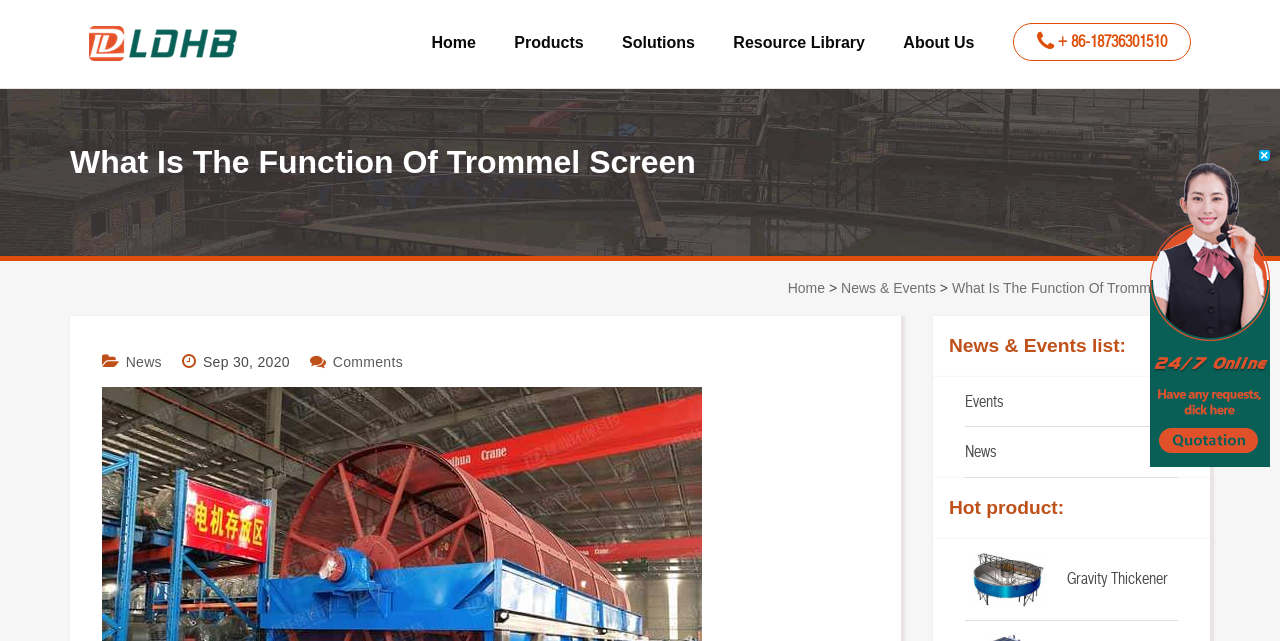Answer the question in a single word or phrase:
What is the hot product mentioned on the webpage?

Gravity Thickener